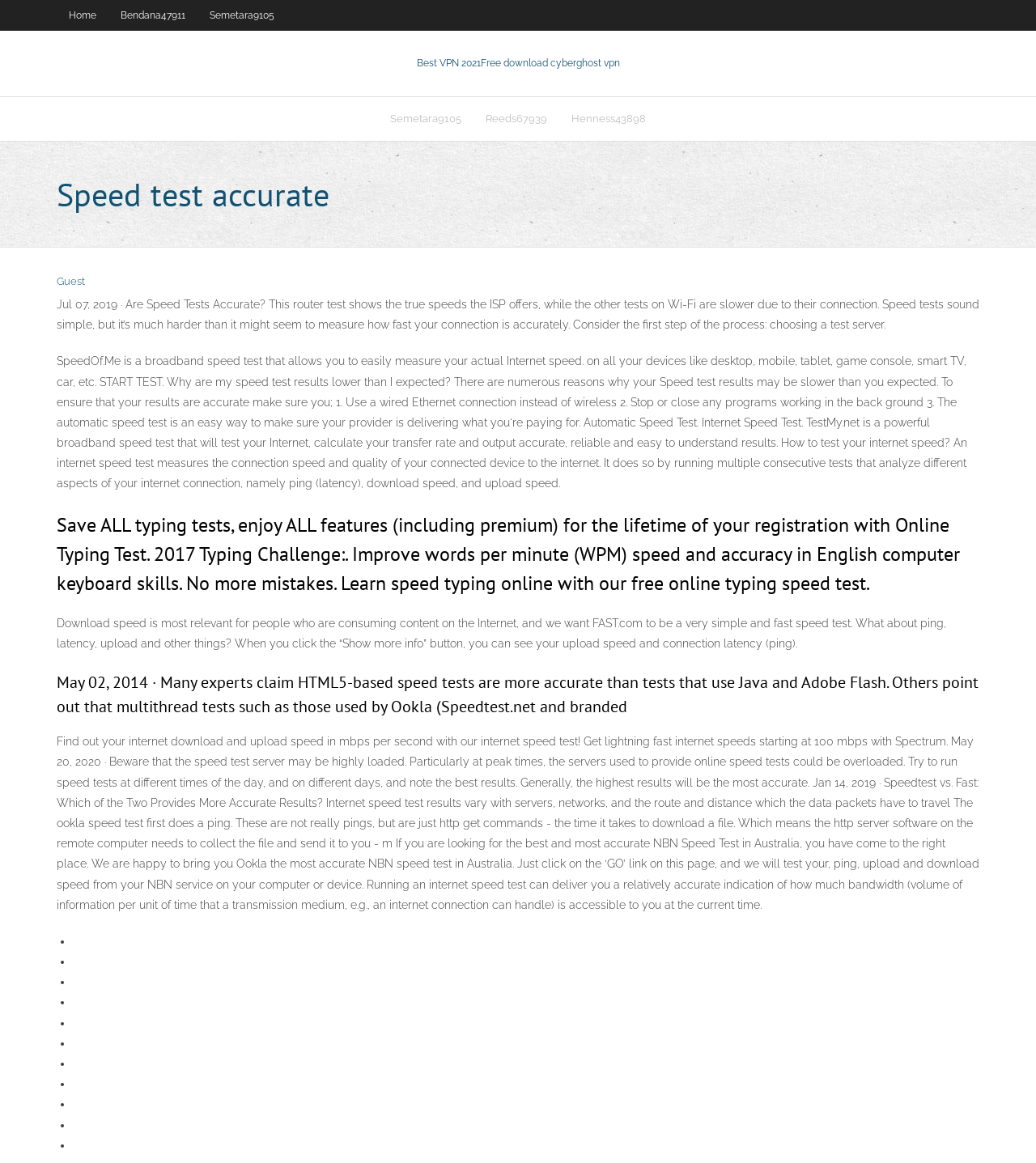Please specify the coordinates of the bounding box for the element that should be clicked to carry out this instruction: "Click on the Show more info button". The coordinates must be four float numbers between 0 and 1, formatted as [left, top, right, bottom].

[0.913, 0.53, 0.945, 0.559]